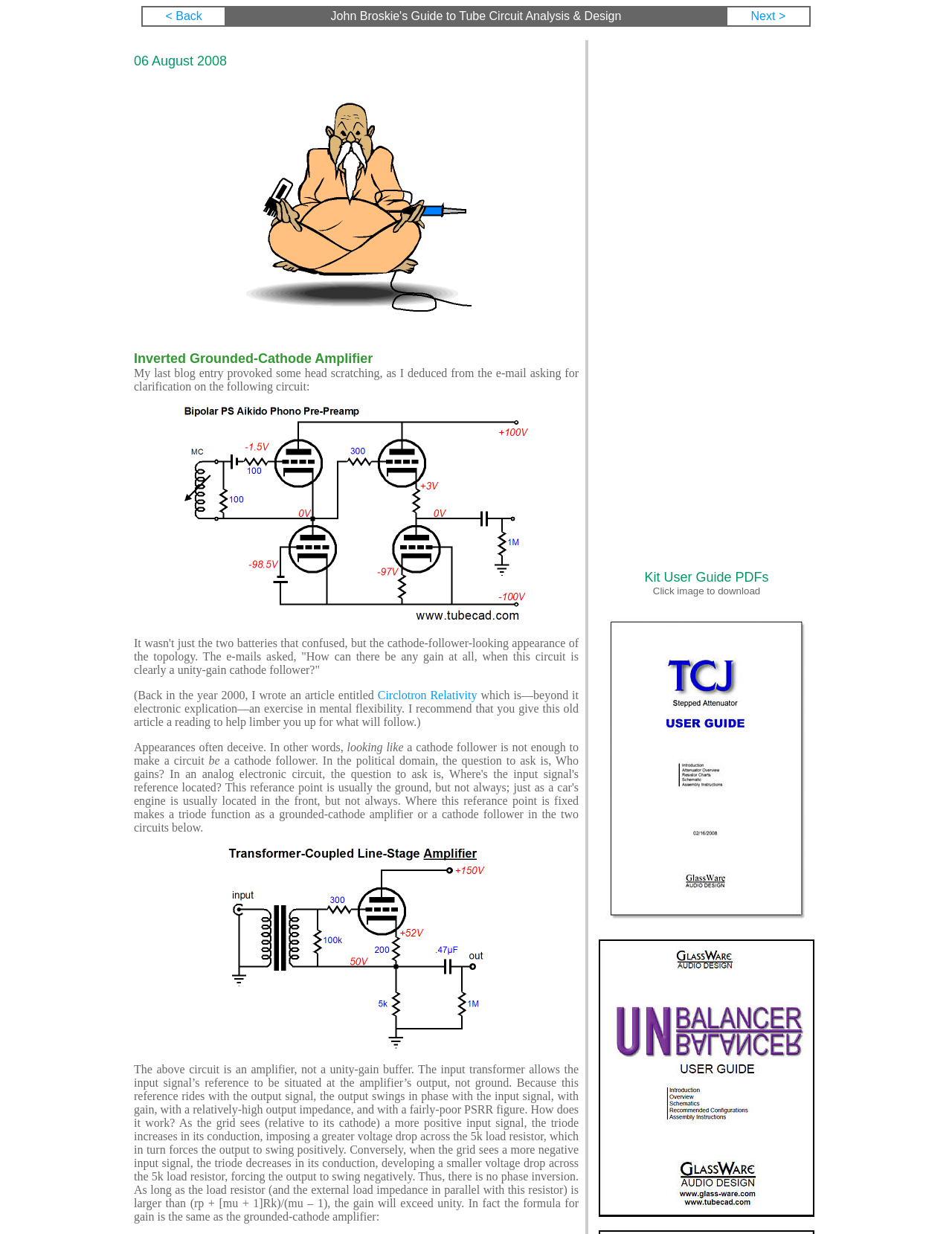What is the topic of the article being discussed?
Please give a detailed and elaborate answer to the question.

I analyzed the text content of the webpage and found that the article is discussing a specific type of amplifier, which is the Inverted Grounded-Cathode Amplifier. This is evident from the text 'The above circuit is an amplifier, not a unity-gain buffer...' and other related sentences.